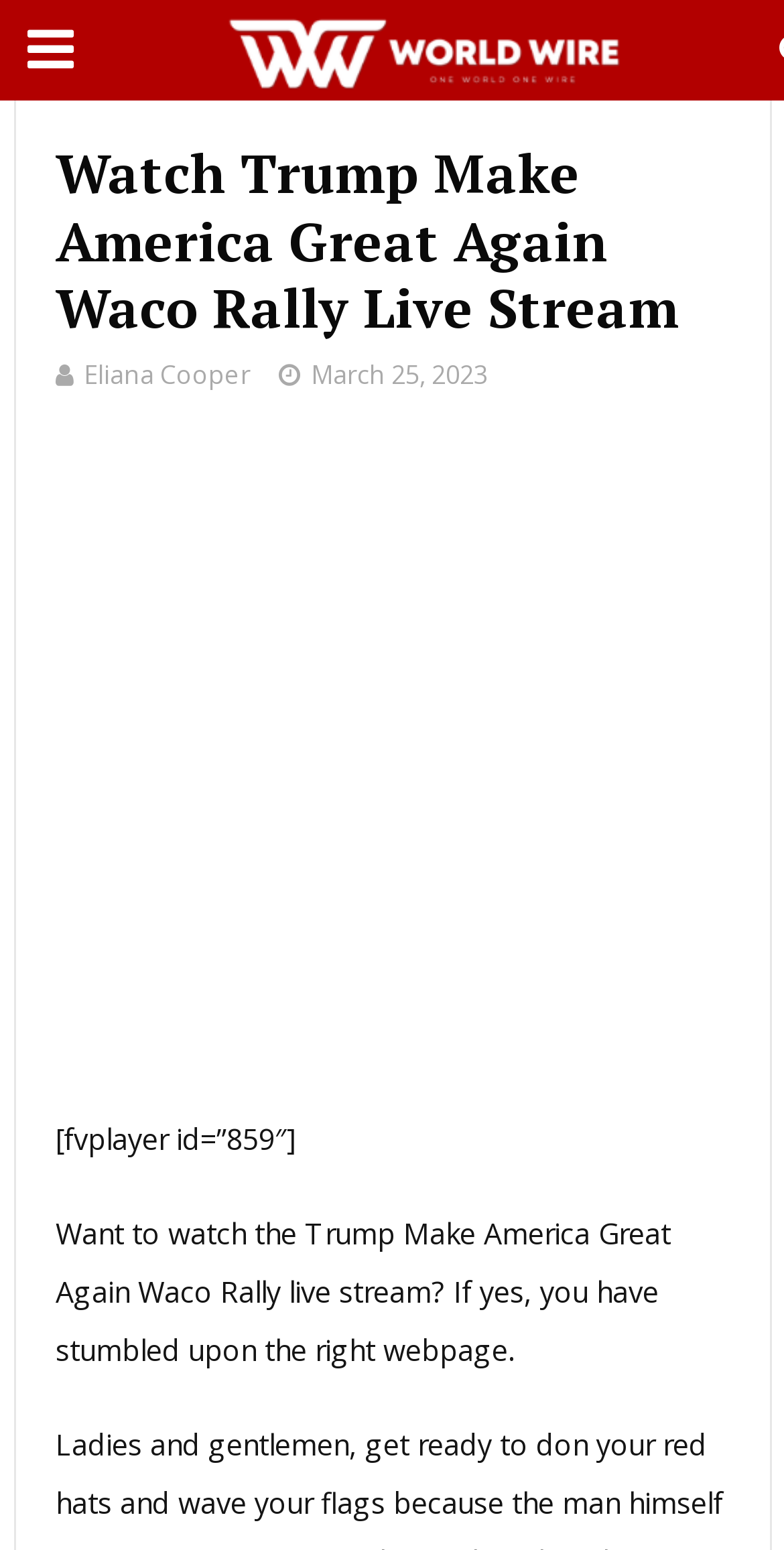What is the purpose of the webpage? Observe the screenshot and provide a one-word or short phrase answer.

To watch Trump rally live stream